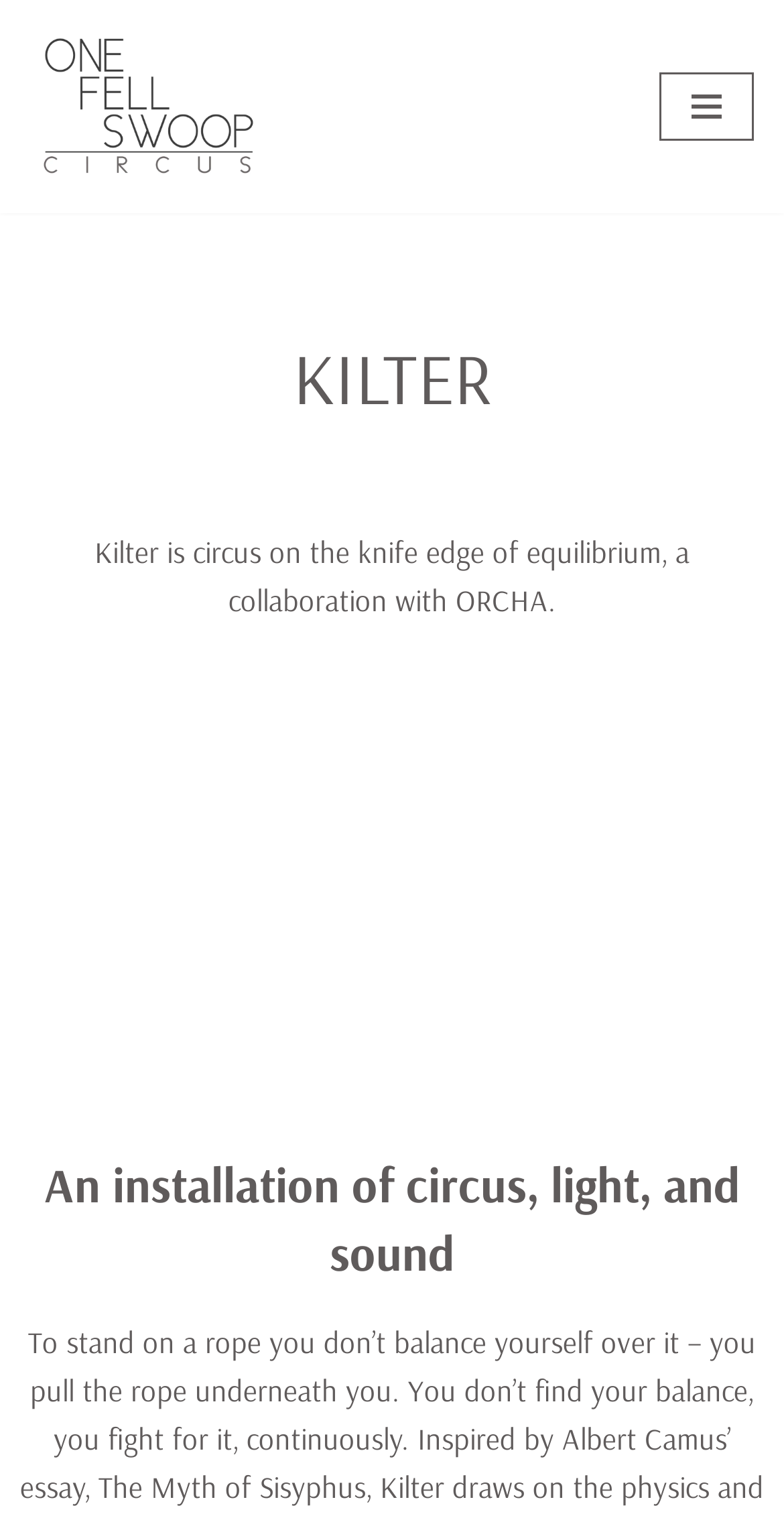What is the type of installation described?
Answer the question with just one word or phrase using the image.

circus, light, and sound